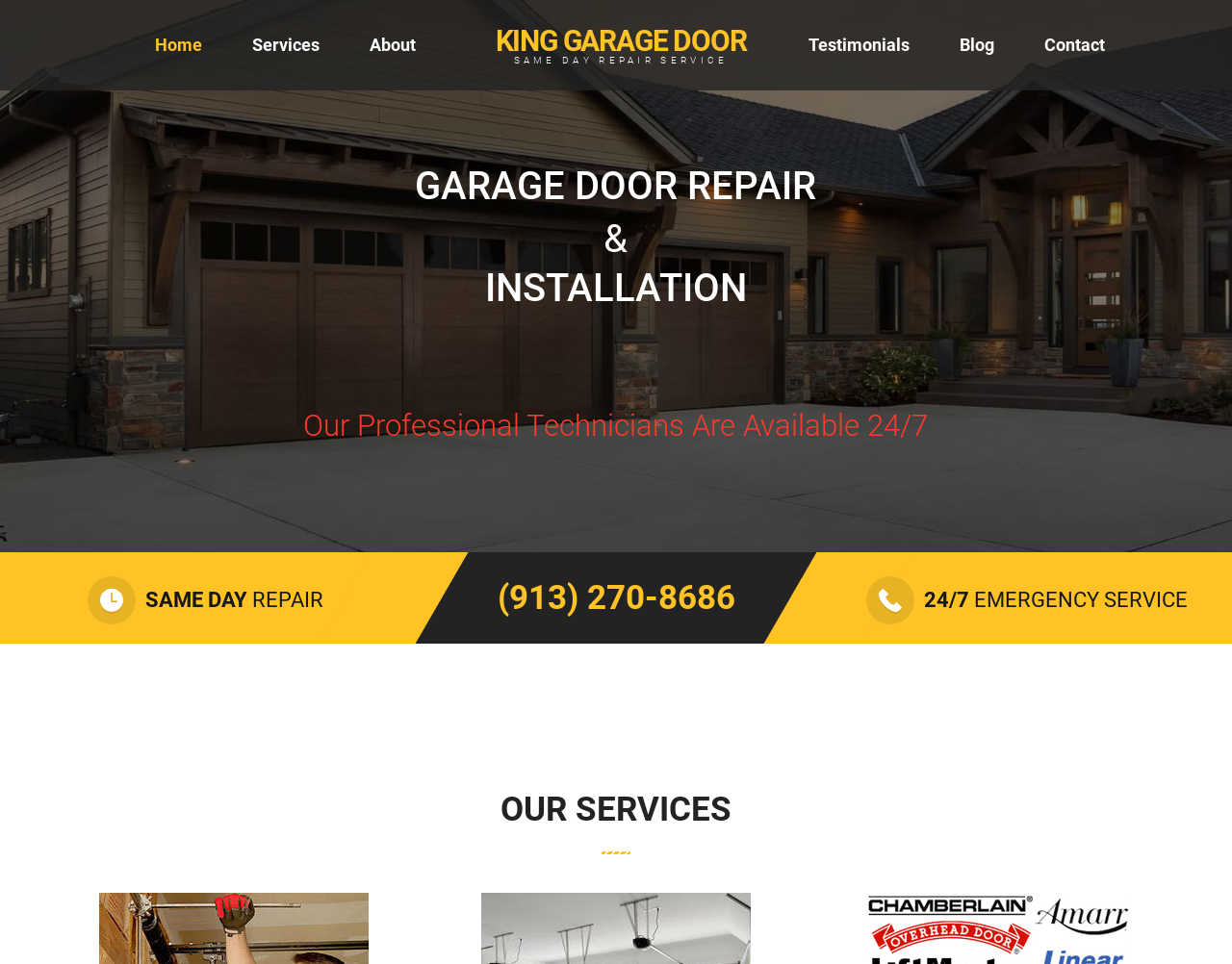Find the bounding box coordinates of the clickable area that will achieve the following instruction: "Click the 'Blog' link".

[0.779, 0.0, 0.807, 0.094]